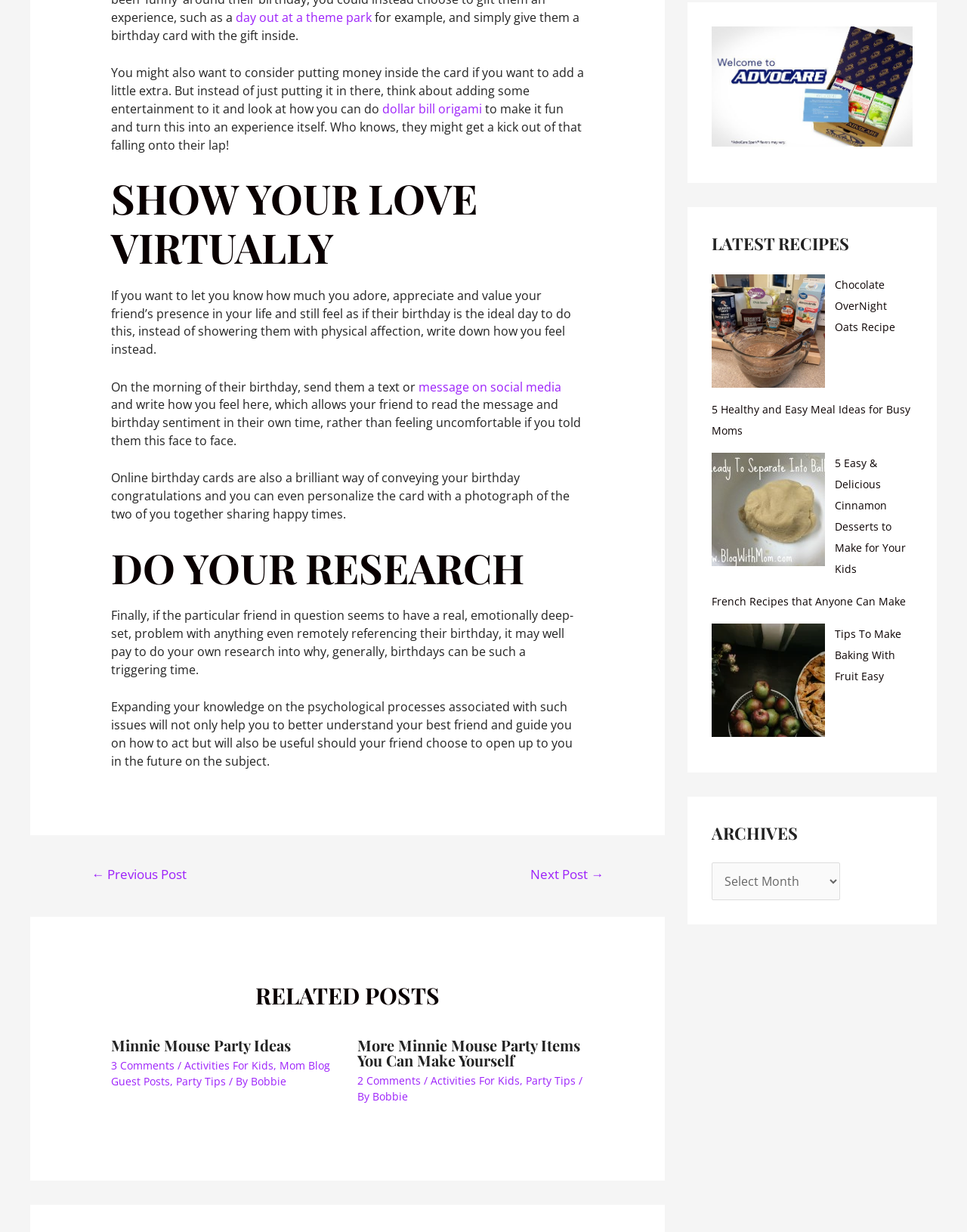Please answer the following question using a single word or phrase: 
What is the topic of the related post 'Minnie Mouse Party Ideas'?

Party ideas